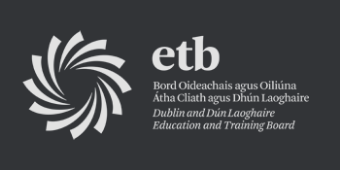Interpret the image and provide an in-depth description.

The image features the logo of the Dublin and Dún Laoghaire Education and Training Board (ETB). The design showcases a stylized spiral emblem, representing growth and development, prominently displayed alongside the abbreviated letters "etb." Below the logo, the organization's full name is presented in both English and Irish: "Dublin and Dún Laoghaire Education and Training Board" and "Bord Oideachais agus Oiliúna Átha Cliath agus Dún Laoghaire." This visual identity emphasizes the ETB's commitment to education and training services in the Dublin and Dún Laoghaire geographic areas. The logo's modern aesthetic reflects the organization's innovative approach to promoting quality education and lifelong learning opportunities.